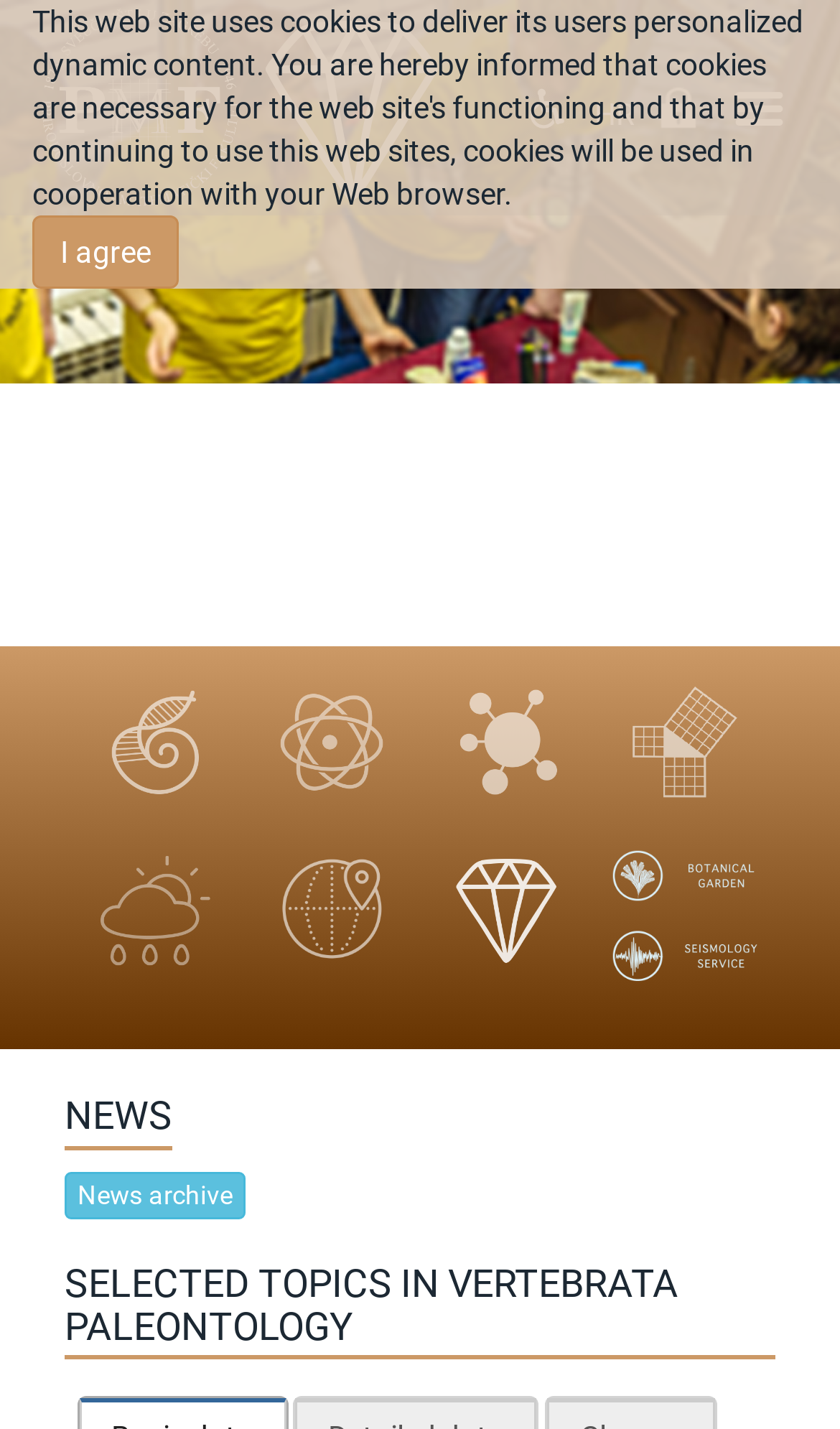What is the section below the news section on this webpage?
Using the image, respond with a single word or phrase.

Selected topics